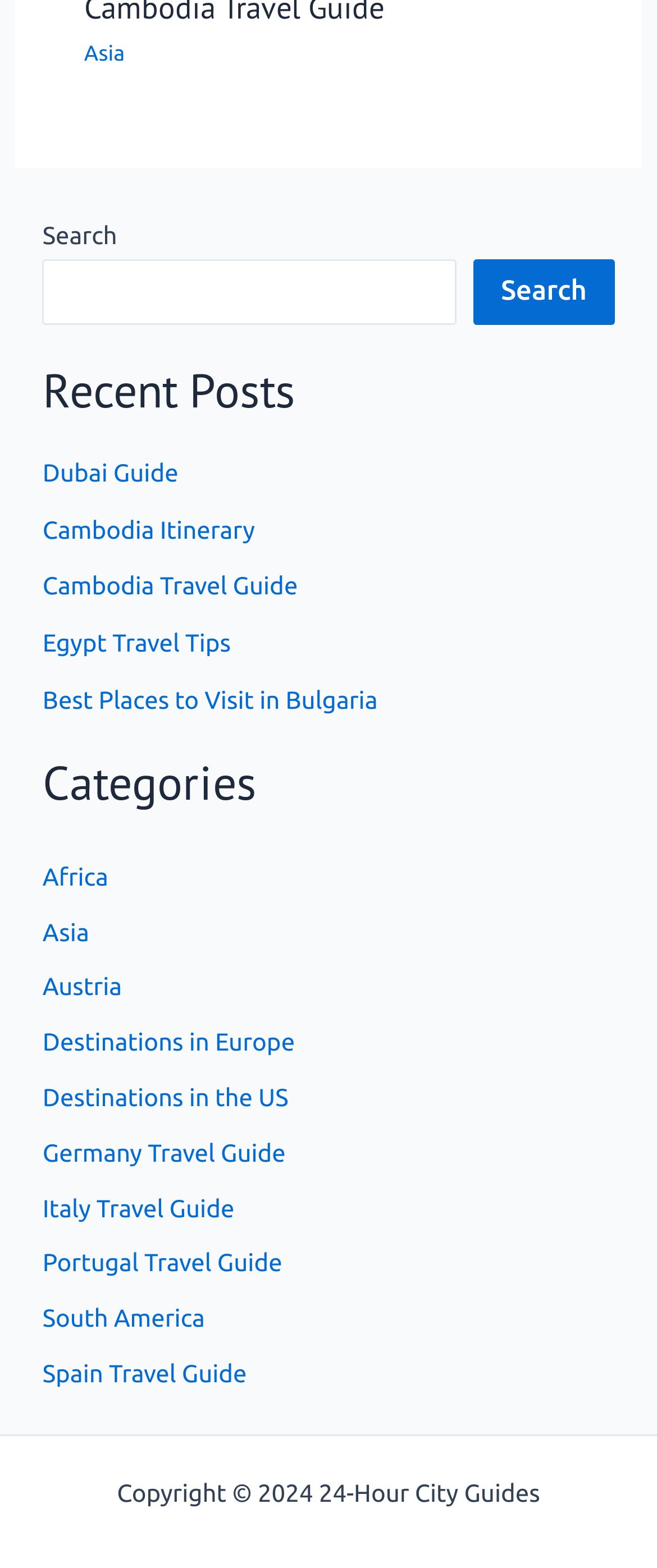Provide a one-word or short-phrase answer to the question:
What is the last link in the 'Recent Posts' section?

Best Places to Visit in Bulgaria